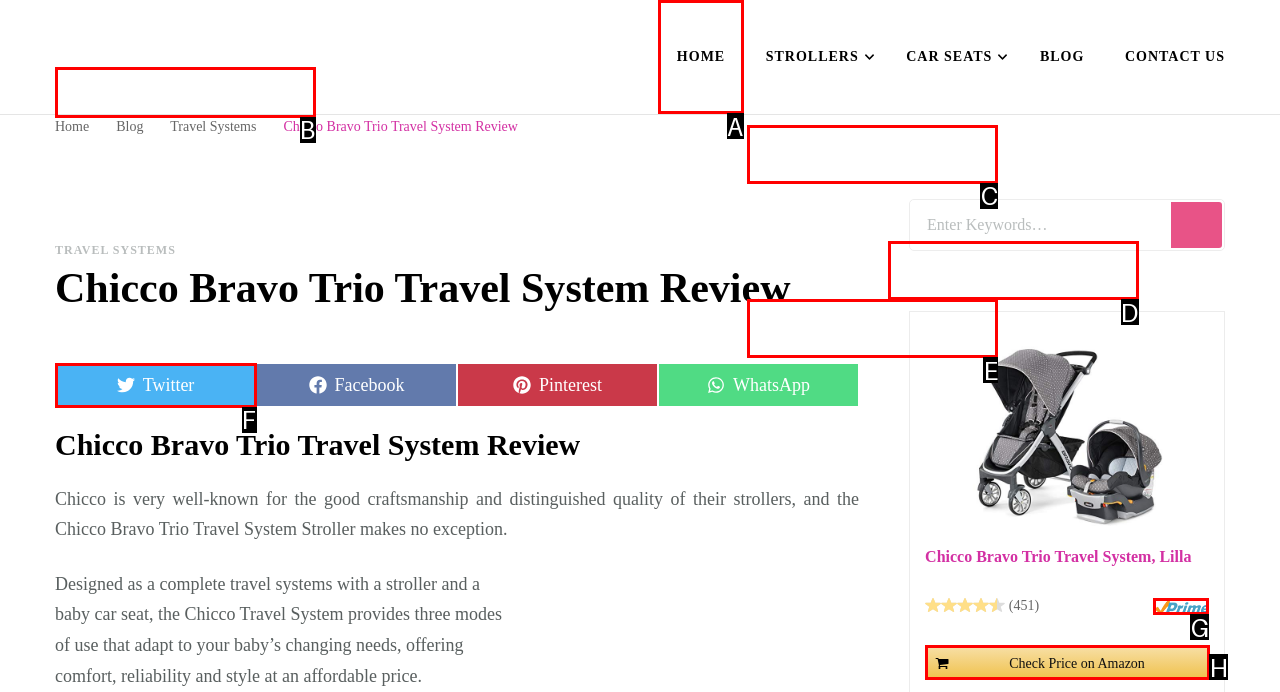Which choice should you pick to execute the task: Check the price on Amazon
Respond with the letter associated with the correct option only.

H